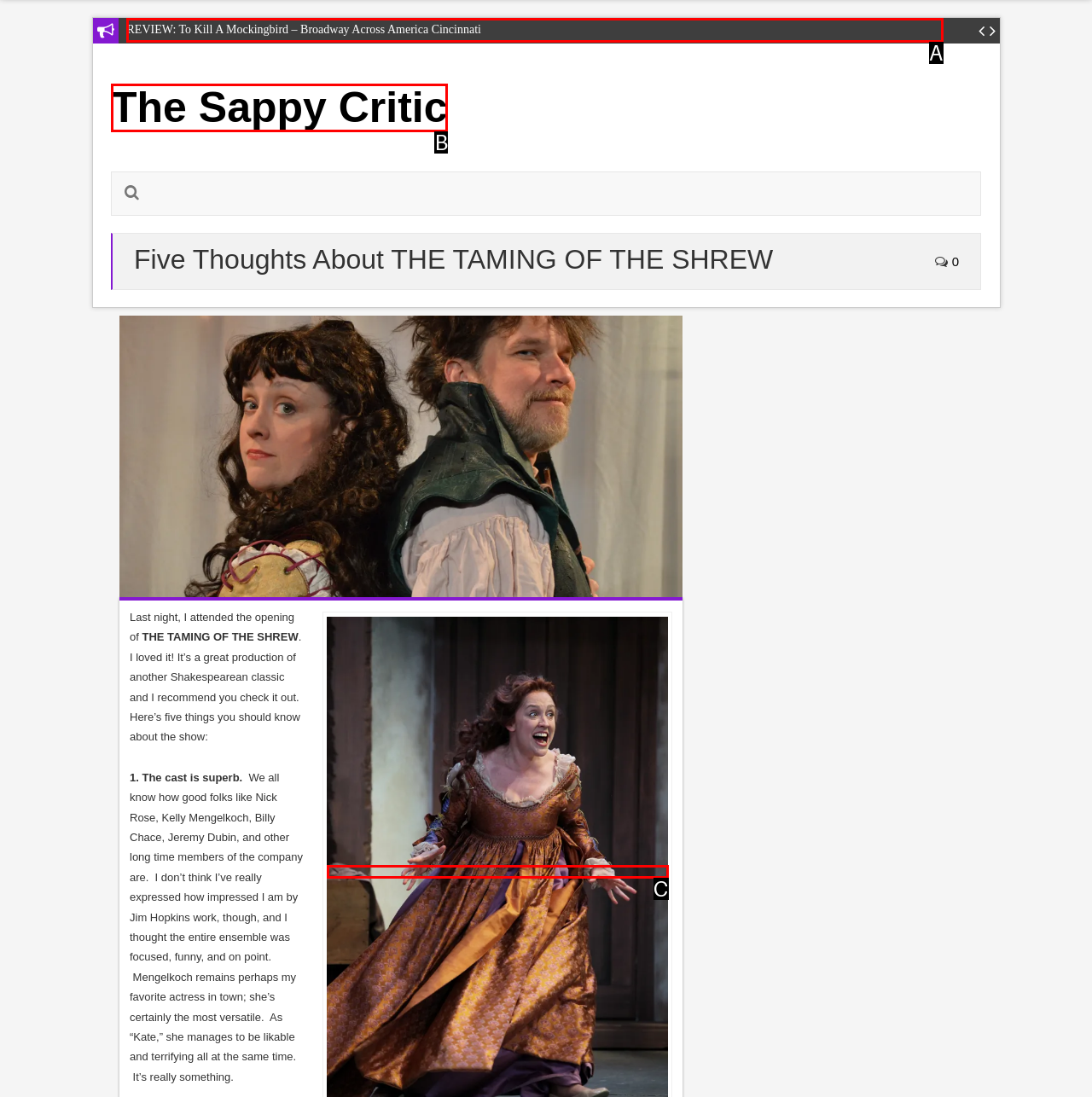Based on the description The Sappy Critic, identify the most suitable HTML element from the options. Provide your answer as the corresponding letter.

B